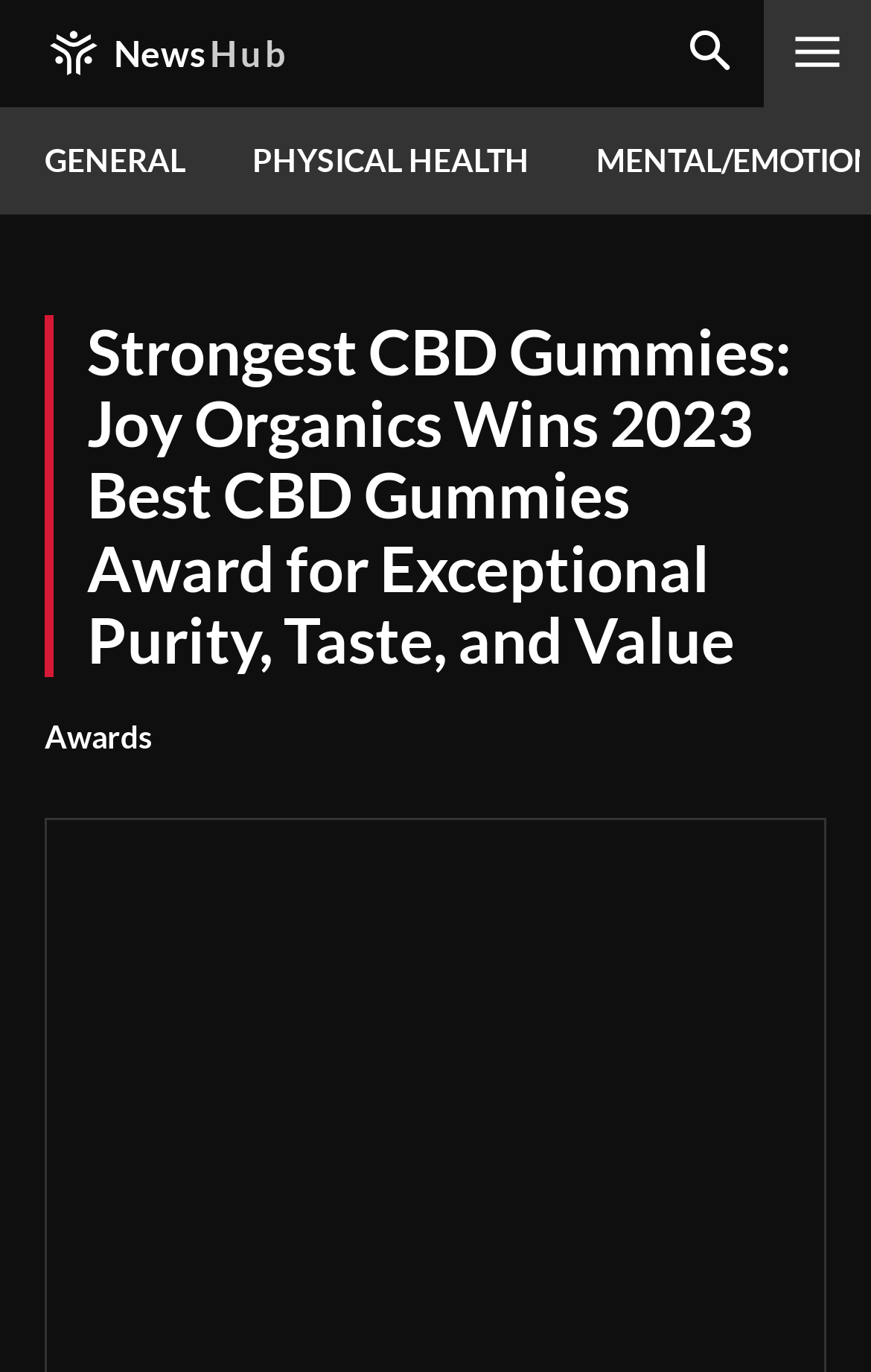Find the bounding box coordinates for the UI element whose description is: "GENERAL". The coordinates should be four float numbers between 0 and 1, in the format [left, top, right, bottom].

[0.013, 0.078, 0.251, 0.156]